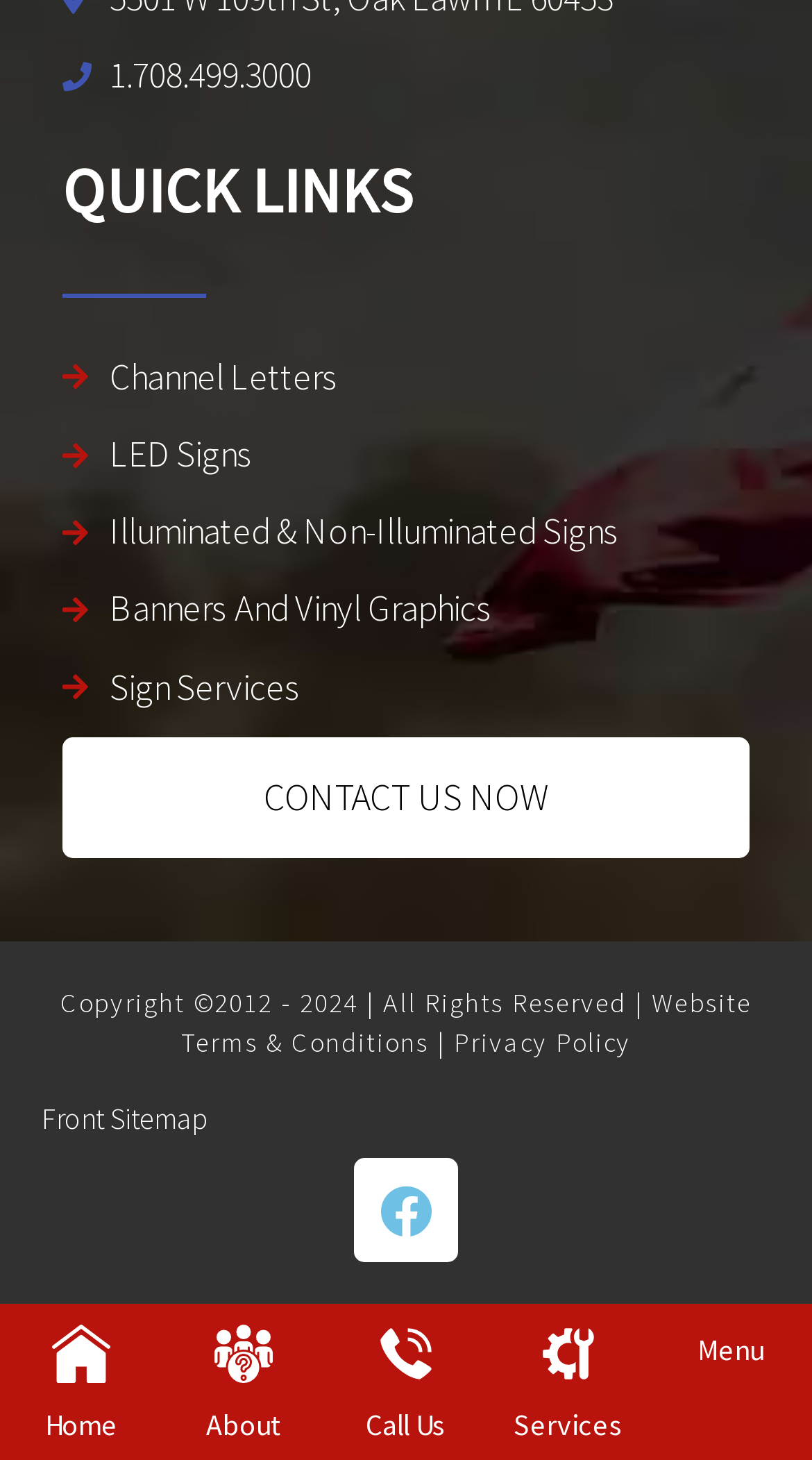What is the second link under 'QUICK LINKS'?
Look at the image and respond with a single word or a short phrase.

LED Signs